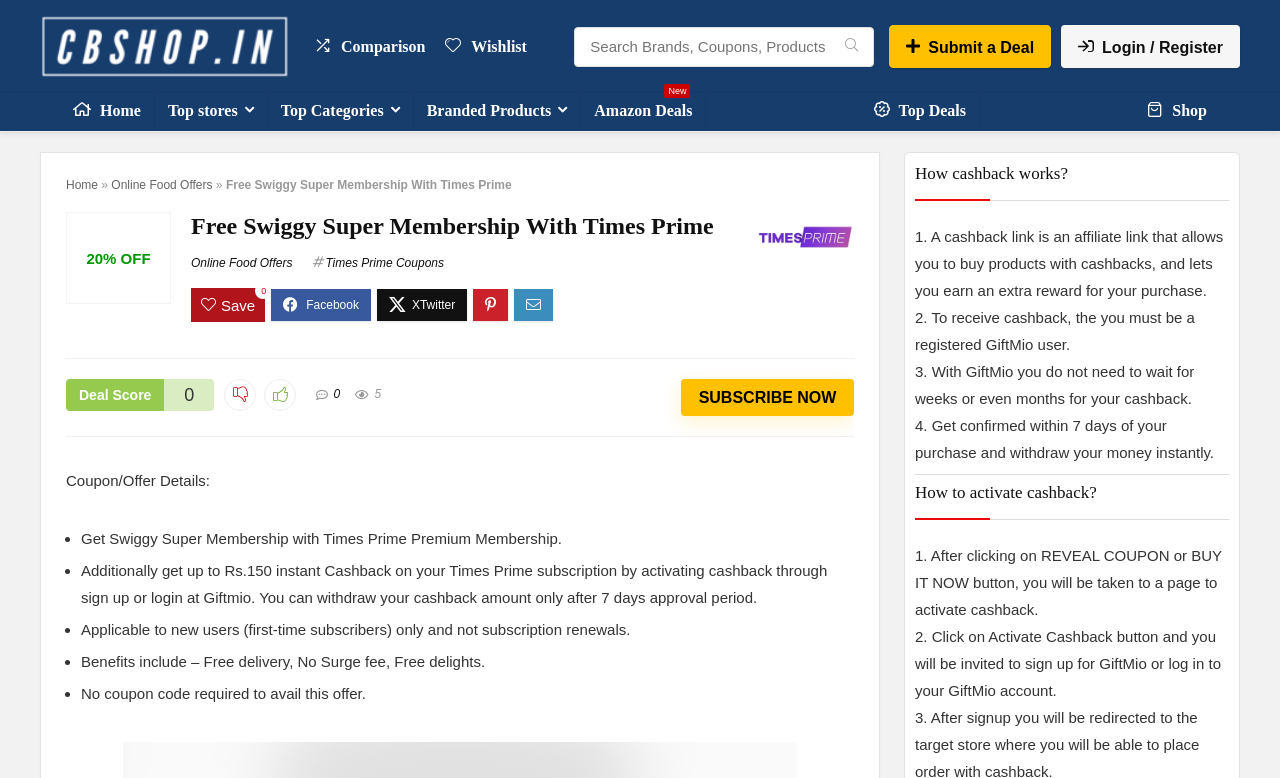Please answer the following question using a single word or phrase: 
What is the name of the website?

Cbshop.in